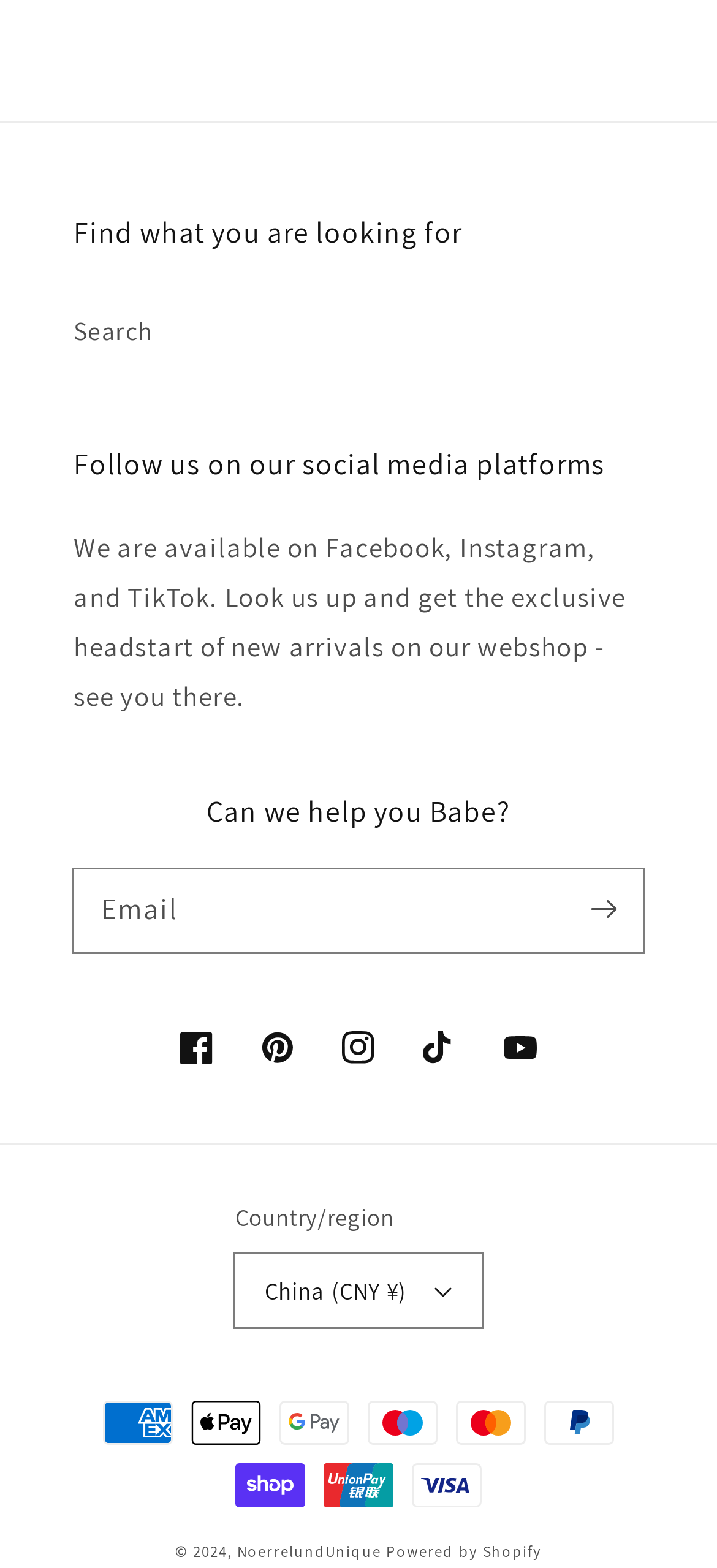Please find the bounding box for the UI element described by: "TikTok".

[0.556, 0.642, 0.669, 0.694]